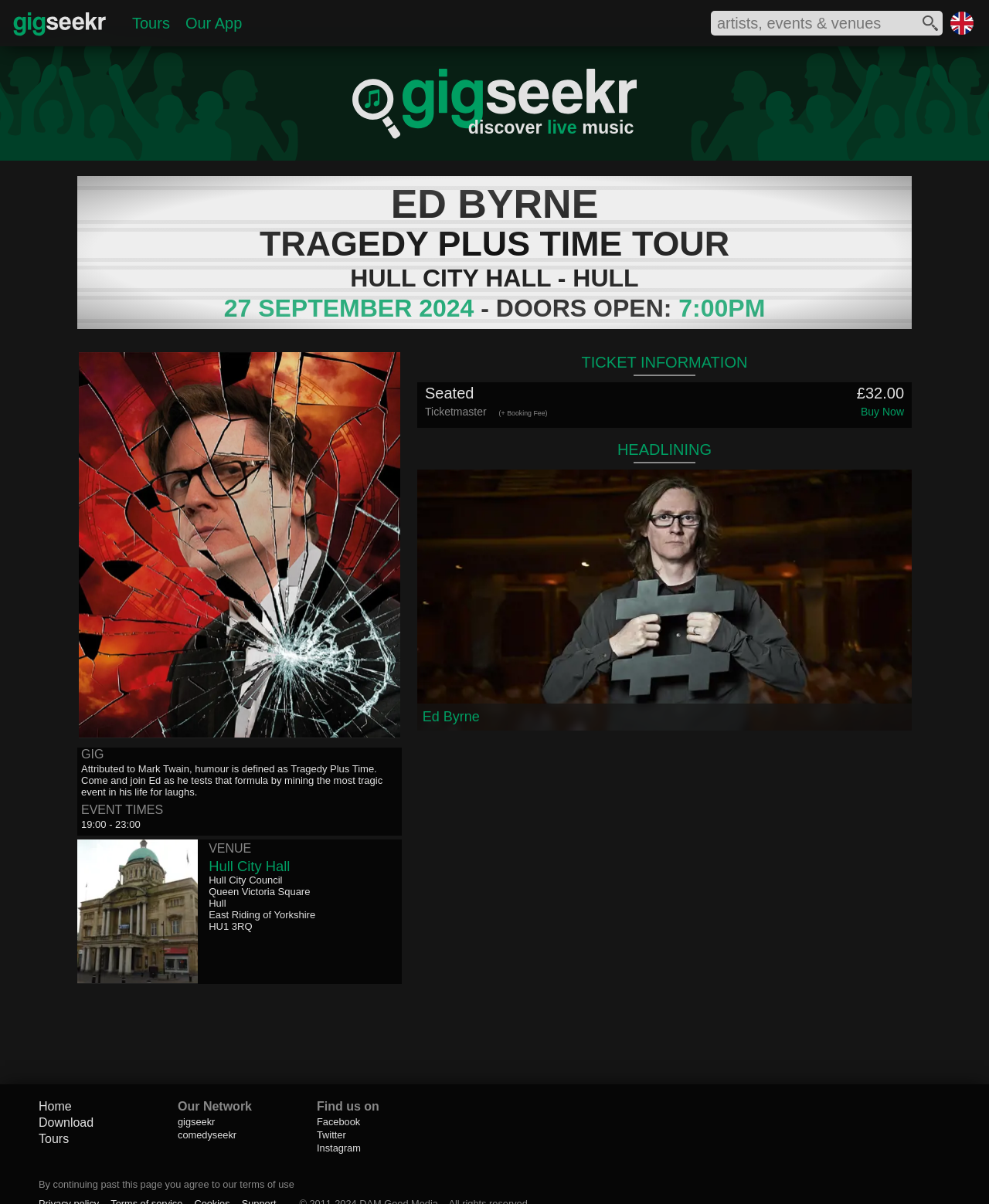What is the date of the event?
Refer to the image and provide a detailed answer to the question.

The question asks for the date of the event, which can be found in the StaticText '27 SEPTEMBER 2024' within the article section of the webpage.